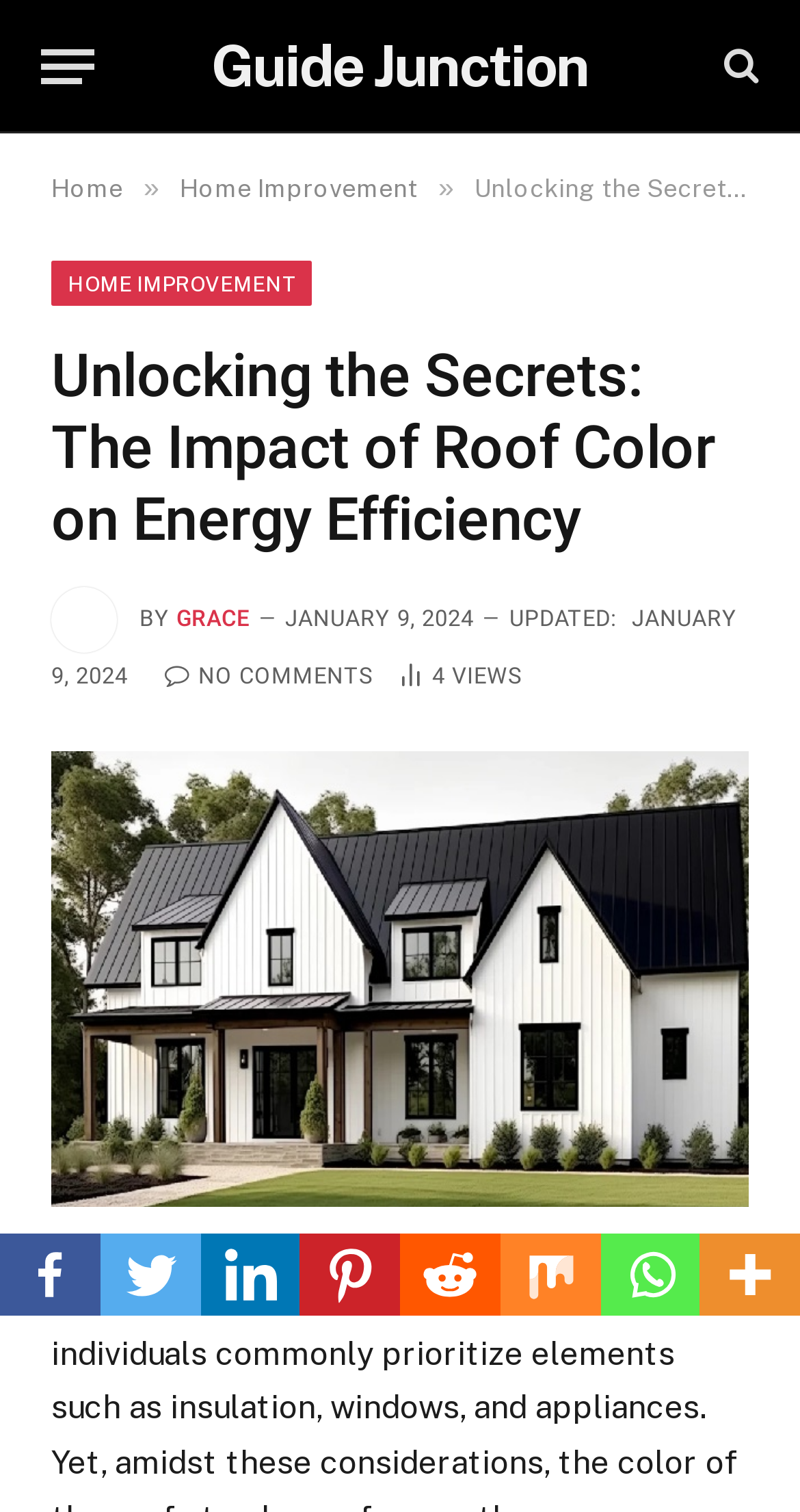Generate an in-depth caption that captures all aspects of the webpage.

This webpage is an article guide titled "Unlocking the Secrets: The Impact of Roof Color on Energy Efficiency" on a website called Guide Junction. At the top left corner, there is a menu button and a link to the website's homepage. On the top right corner, there is a search icon. Below the title, there is a breadcrumb navigation menu with links to "Home", "Home Improvement", and the current article.

The main content of the article starts with a heading that matches the title, followed by an image of a person named Grace, who is likely the author of the article. The author's name is accompanied by the publication date, January 9, 2024, and an update timestamp. Below the author information, there is a link to share the article, which indicates that there are no comments on the article, and a counter showing 4 article views.

The main article content is divided into sections, with the first section titled "Roof Color", which has a corresponding image. The article discusses the importance of roof color in achieving energy efficiency in homes, highlighting how it is often overlooked despite its significant impact.

At the bottom of the page, there are social media sharing links to Facebook, Twitter, Linkedin, Pinterest, Reddit, Mix, Whatsapp, and More, allowing readers to easily share the article on their preferred platforms.